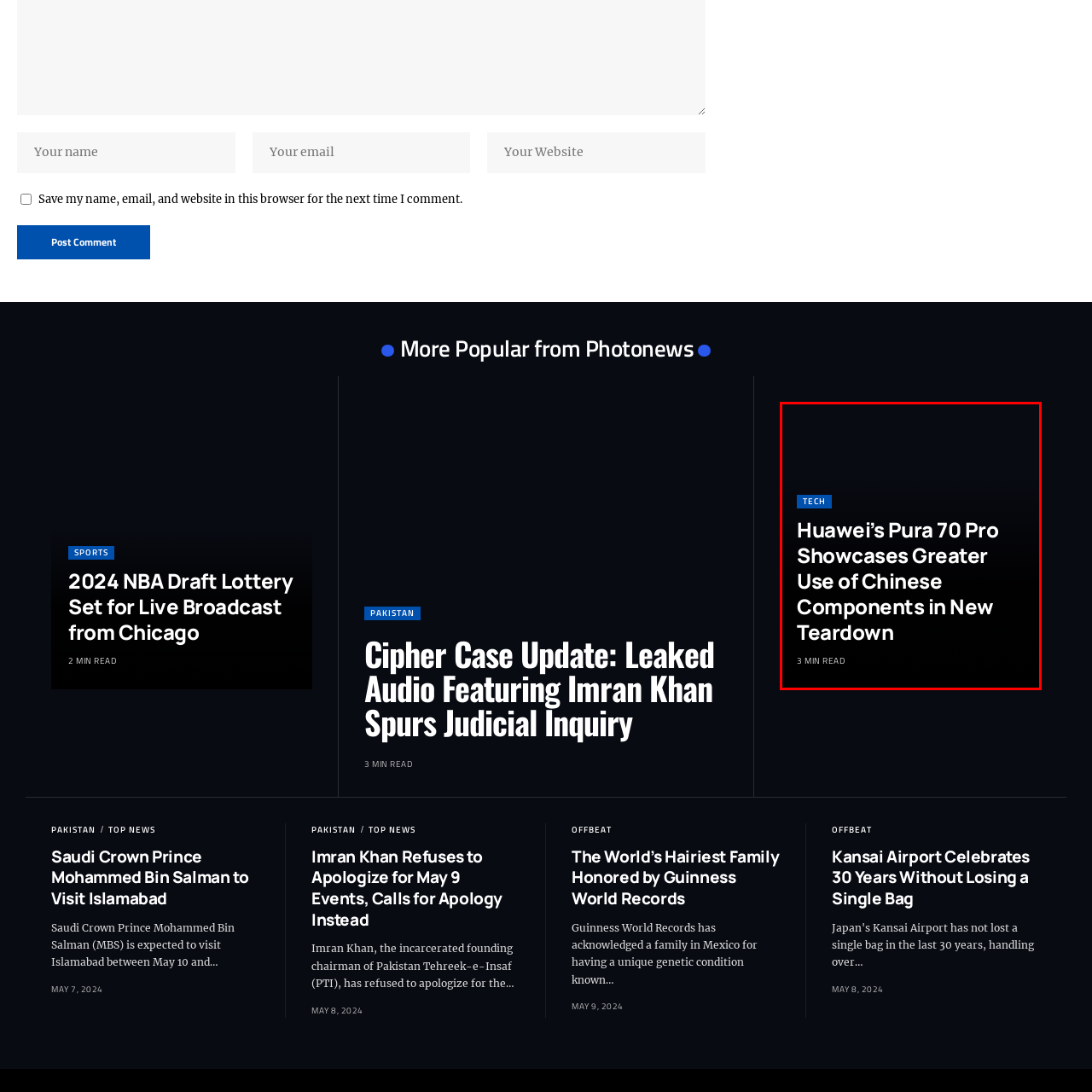Refer to the image marked by the red boundary and provide a single word or phrase in response to the question:
What is the color of the background in the image?

black